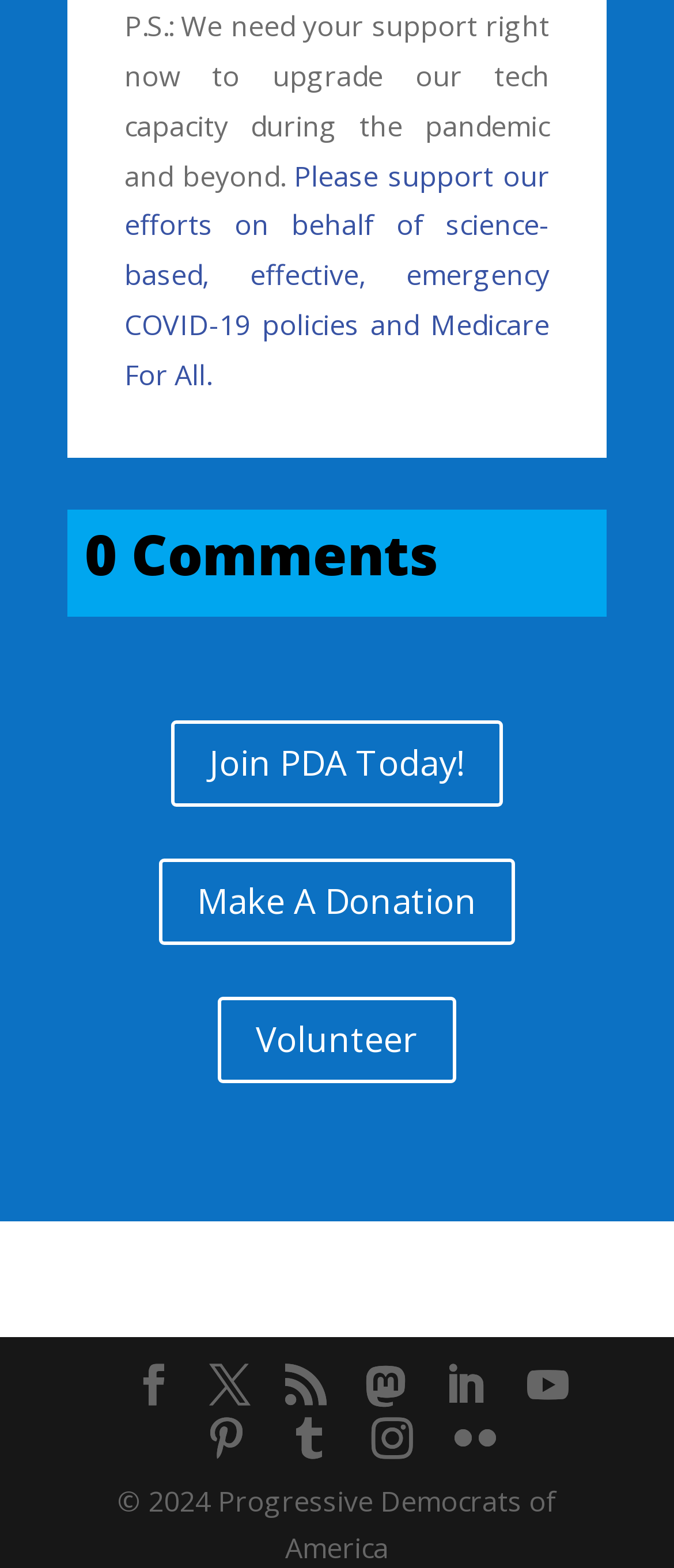Pinpoint the bounding box coordinates of the clickable area necessary to execute the following instruction: "Join PDA Today". The coordinates should be given as four float numbers between 0 and 1, namely [left, top, right, bottom].

[0.254, 0.459, 0.746, 0.514]